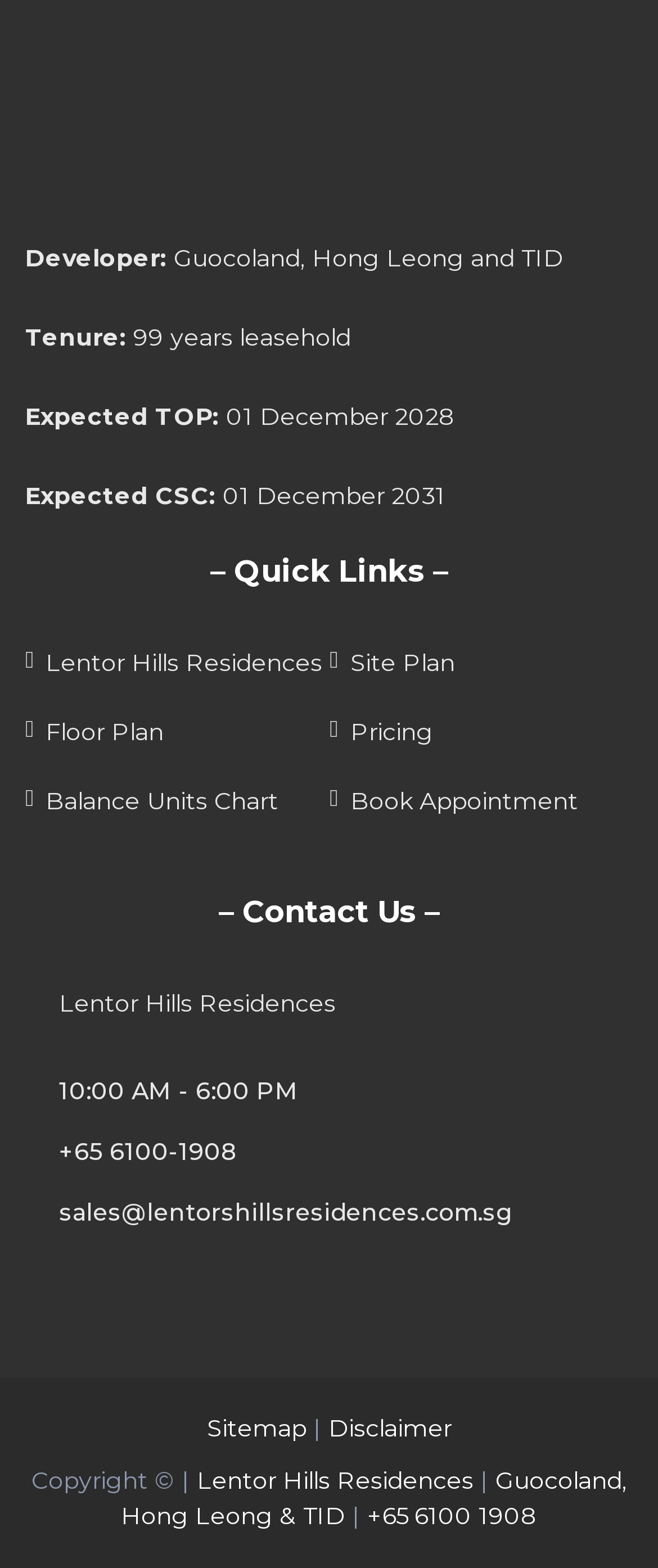Please mark the clickable region by giving the bounding box coordinates needed to complete this instruction: "Listen to the podcast on Apple Podcasts".

None